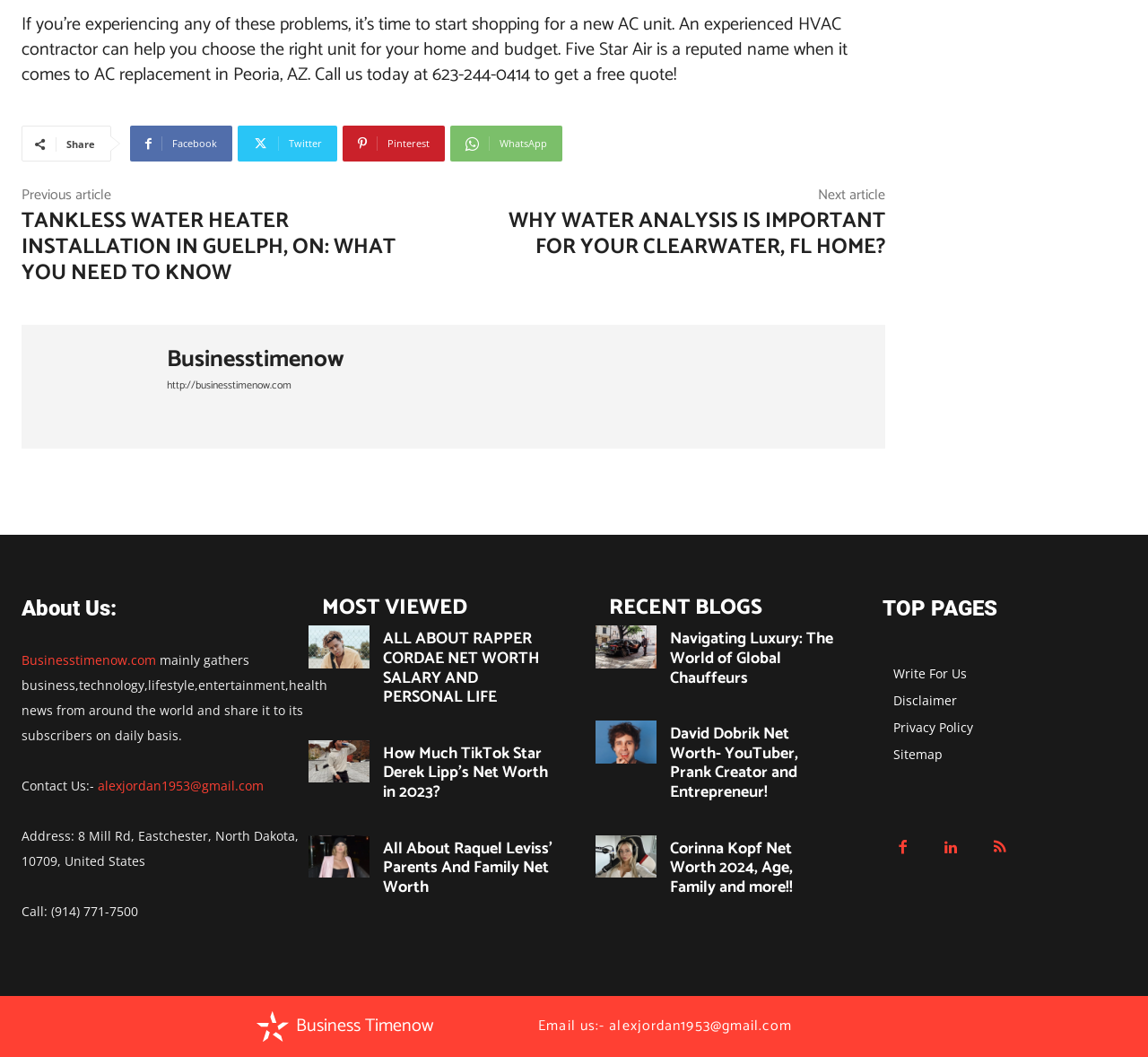With reference to the screenshot, provide a detailed response to the question below:
What is the purpose of the webpage?

The webpage appears to be a news and blog website, as it contains various articles and blog posts on different topics, including business, technology, lifestyle, entertainment, and health.